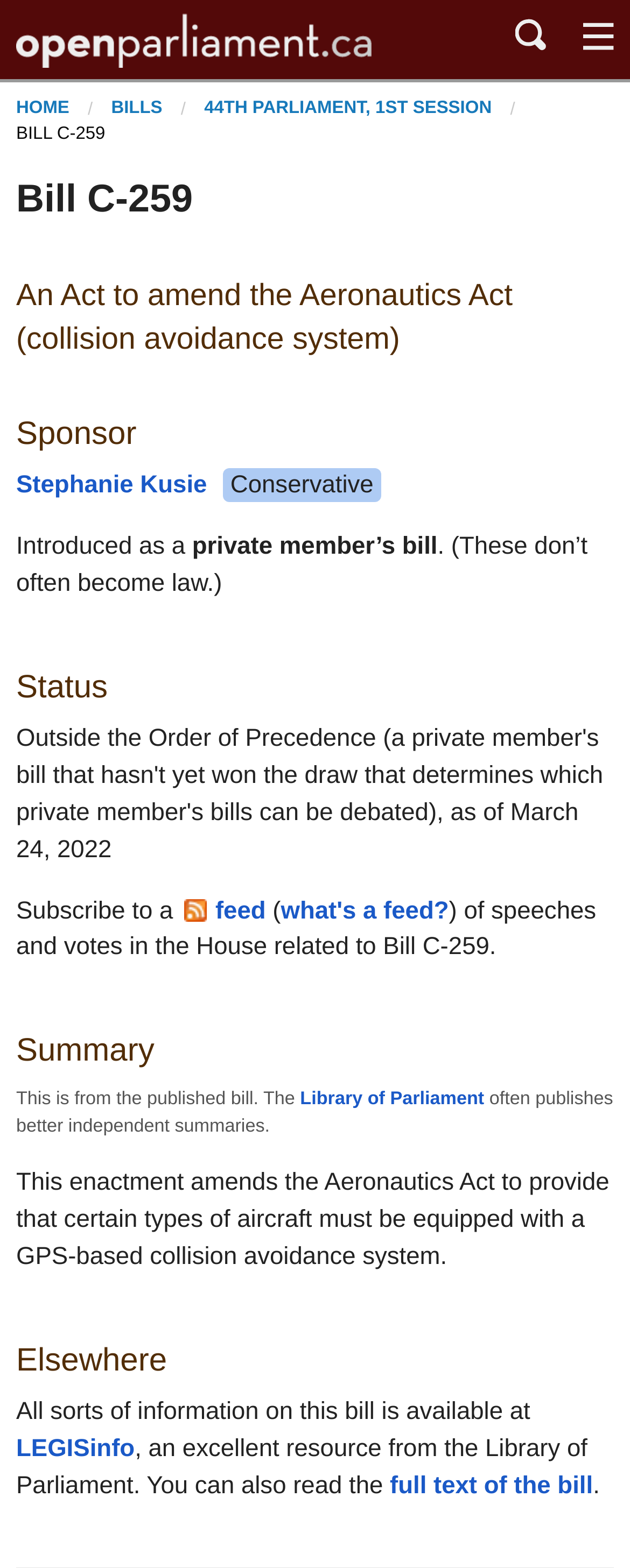Please locate the UI element described by "Stephanie Kusie" and provide its bounding box coordinates.

[0.026, 0.301, 0.329, 0.318]